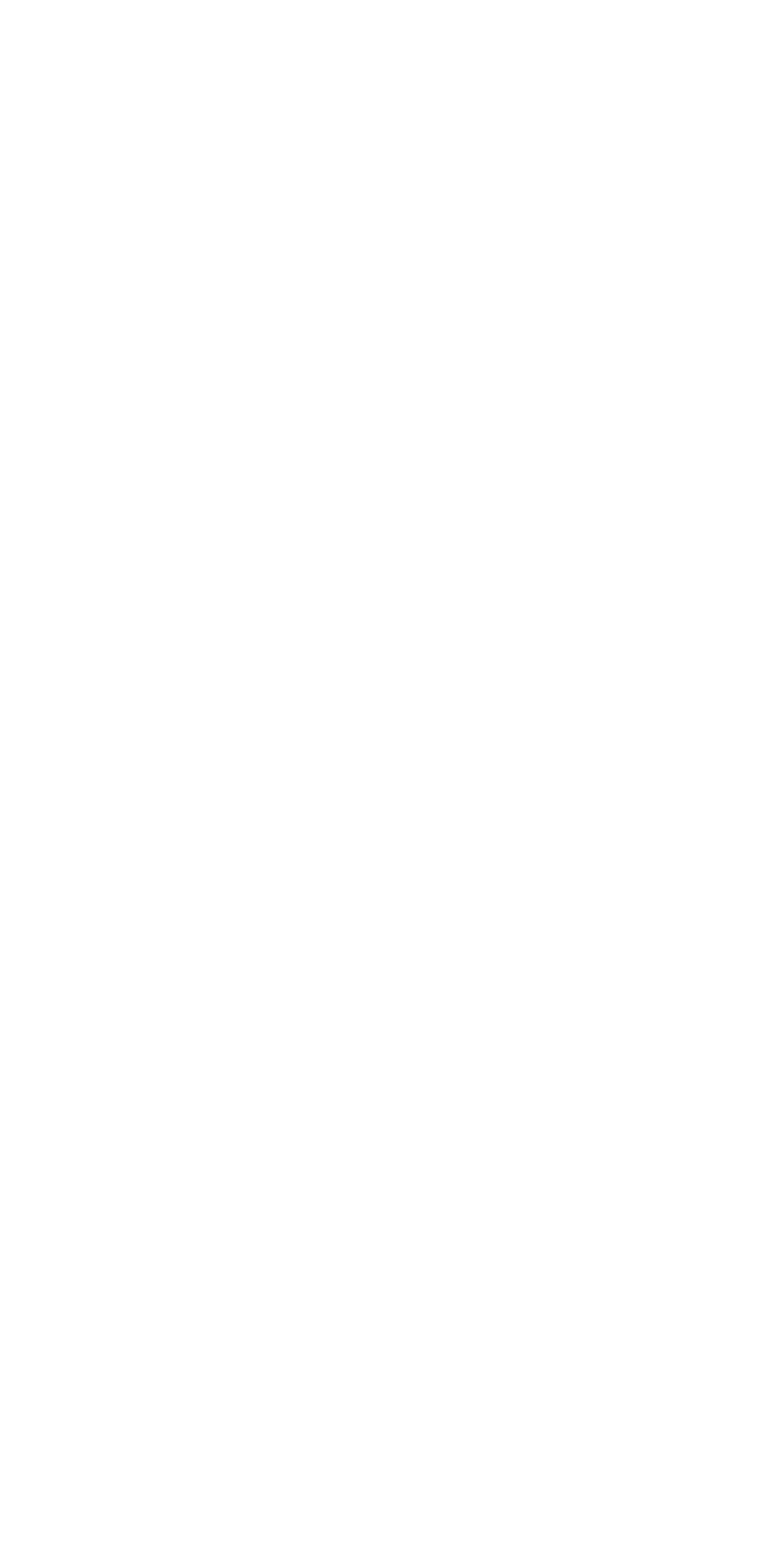Pinpoint the bounding box coordinates of the area that must be clicked to complete this instruction: "Enter search query".

None